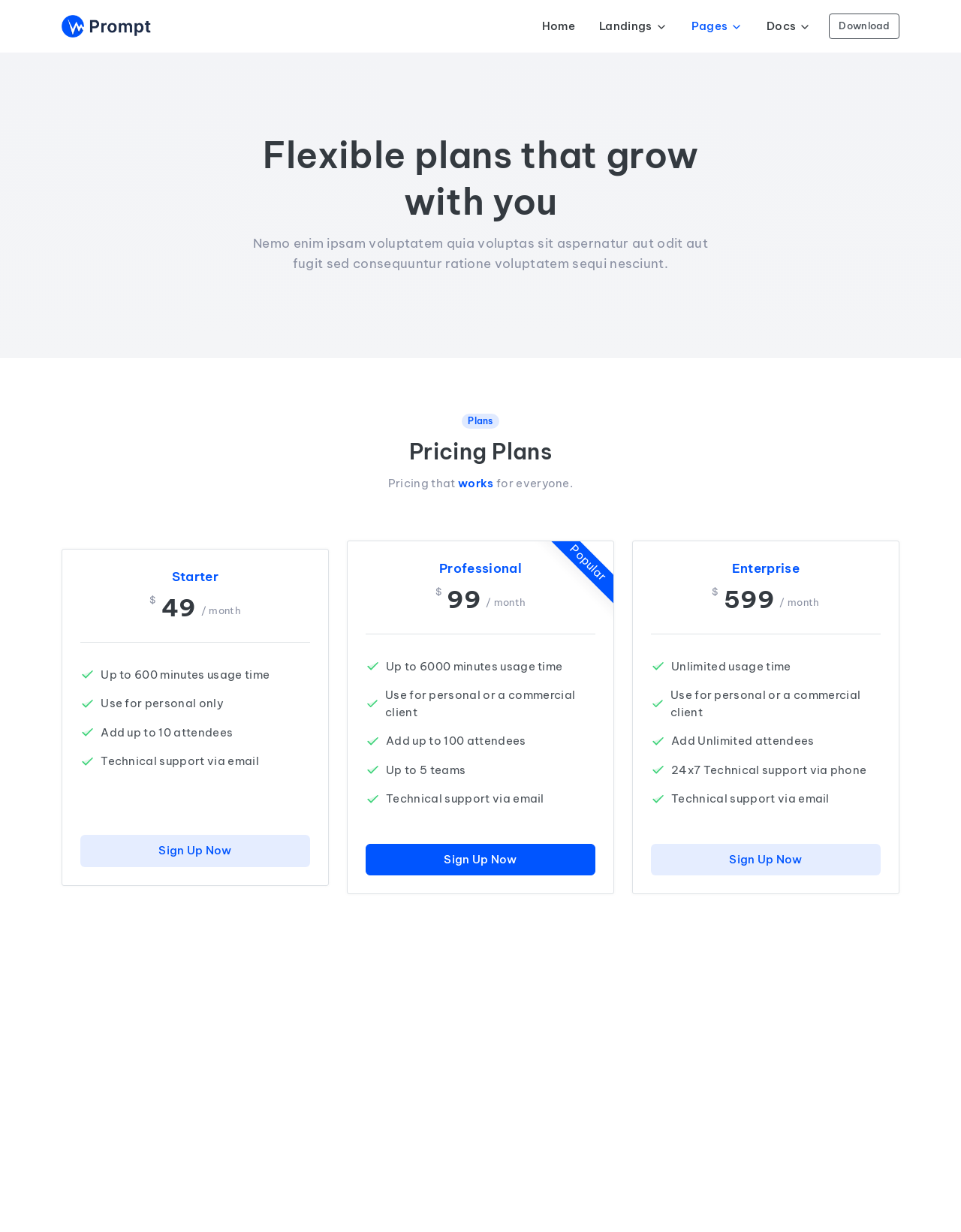Locate the coordinates of the bounding box for the clickable region that fulfills this instruction: "Click on the Landings button".

[0.611, 0.0, 0.707, 0.043]